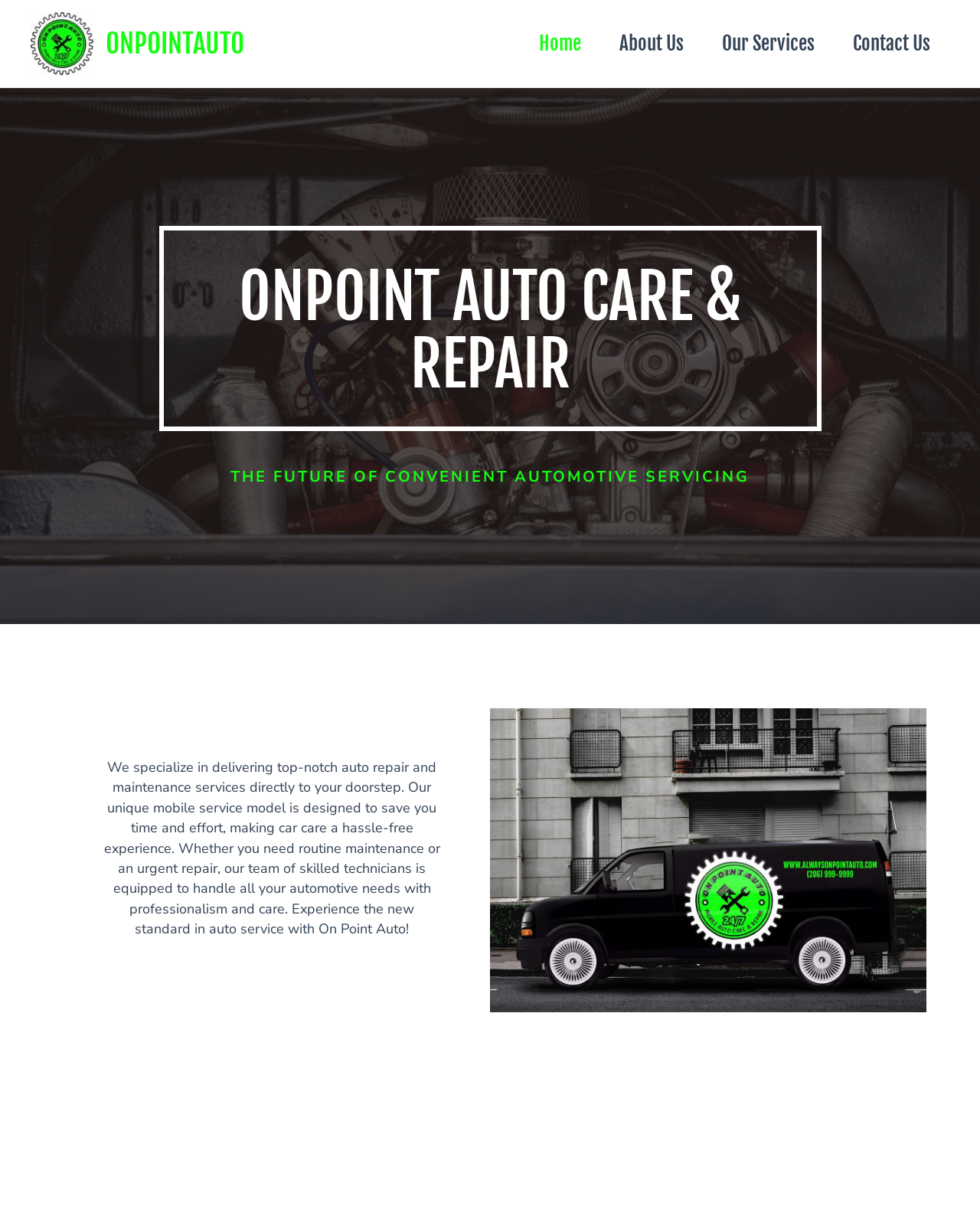Refer to the image and provide a thorough answer to this question:
What is the role of the technicians at On Point Auto?

The webpage mentions that the team of skilled technicians at On Point Auto is equipped to handle all customers' automotive needs with professionalism and care, which suggests that their role is to handle automotive needs.